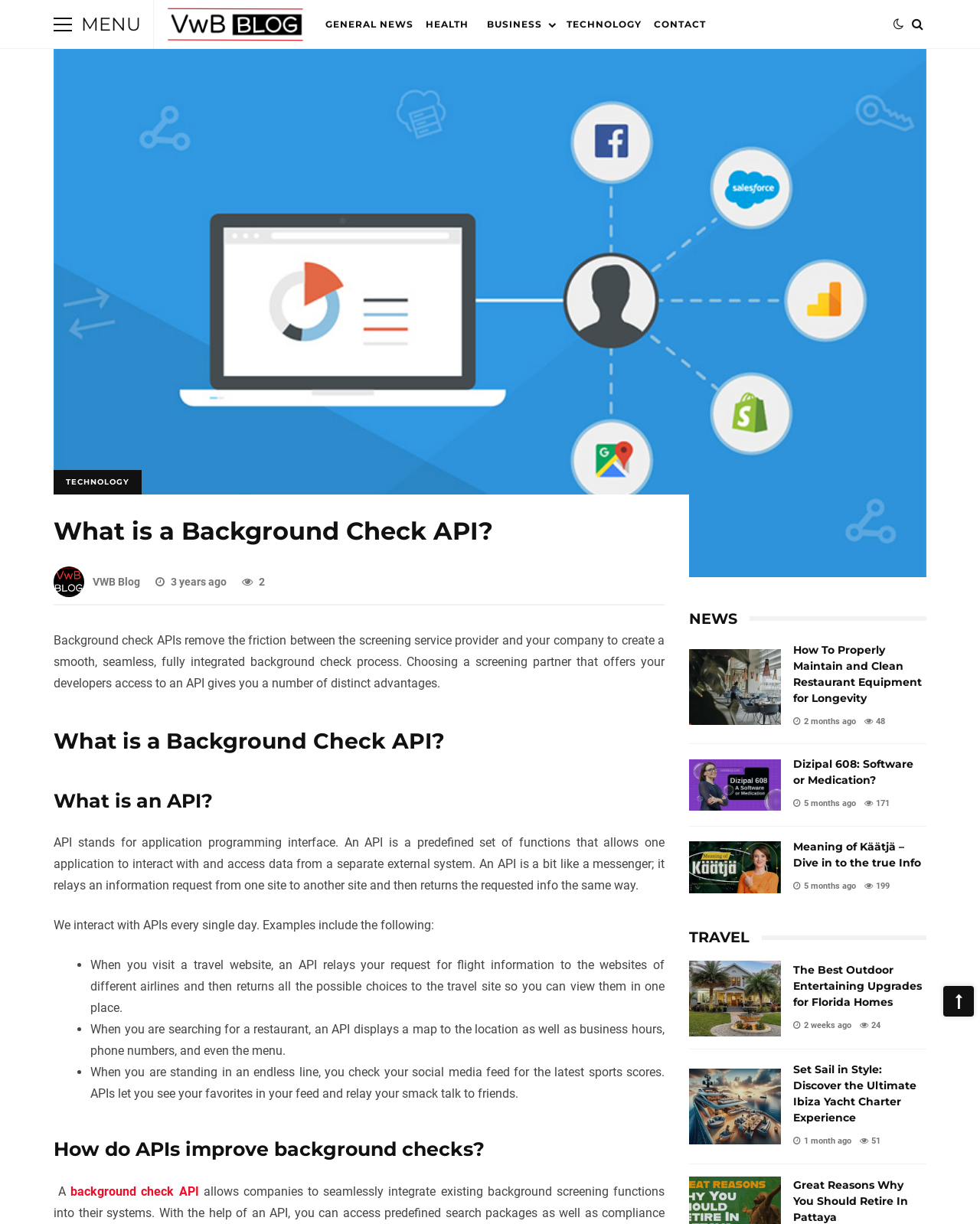Given the webpage screenshot, identify the bounding box of the UI element that matches this description: "background check API".

[0.072, 0.968, 0.203, 0.98]